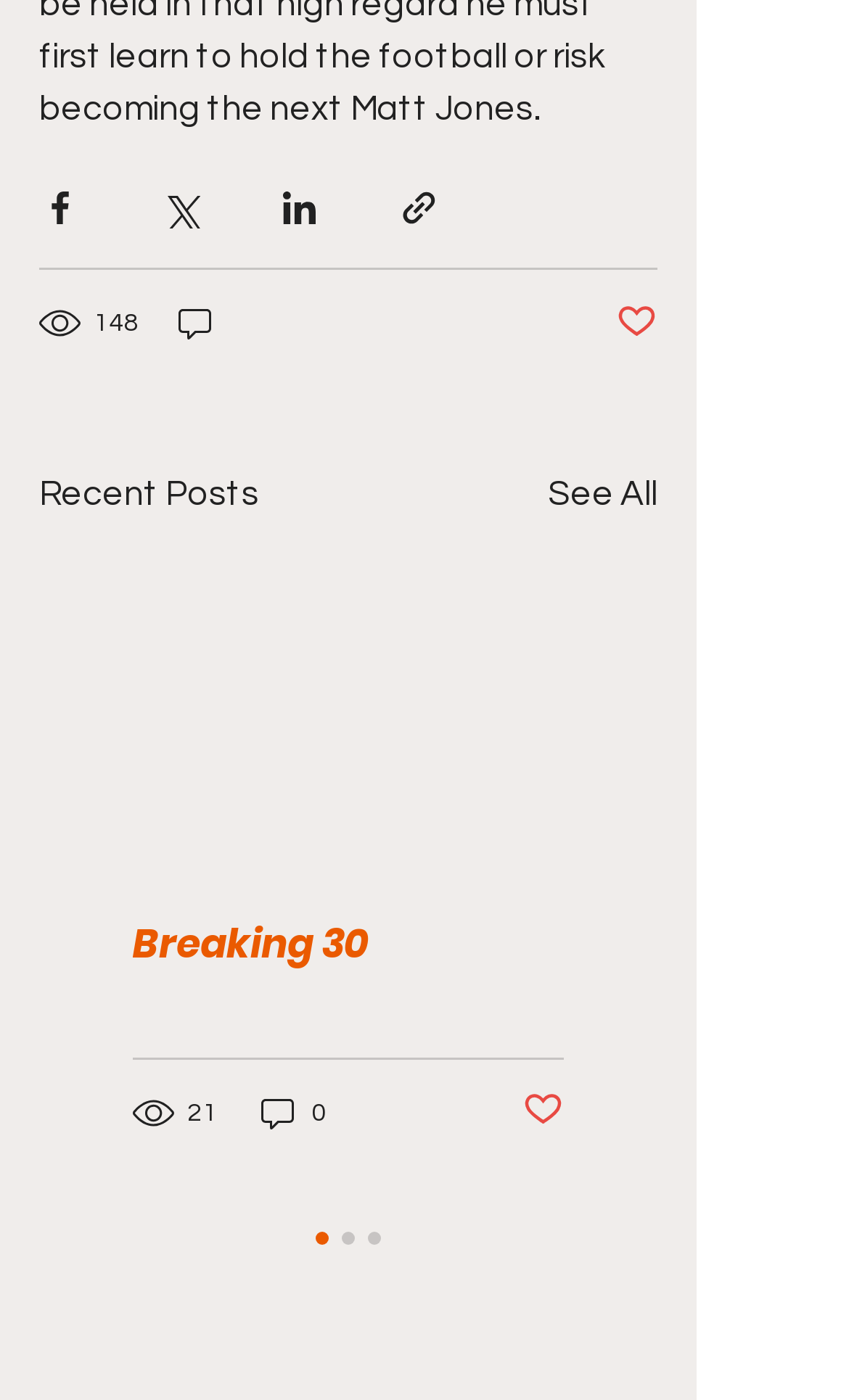Please locate the clickable area by providing the bounding box coordinates to follow this instruction: "Share via Facebook".

[0.046, 0.134, 0.095, 0.163]